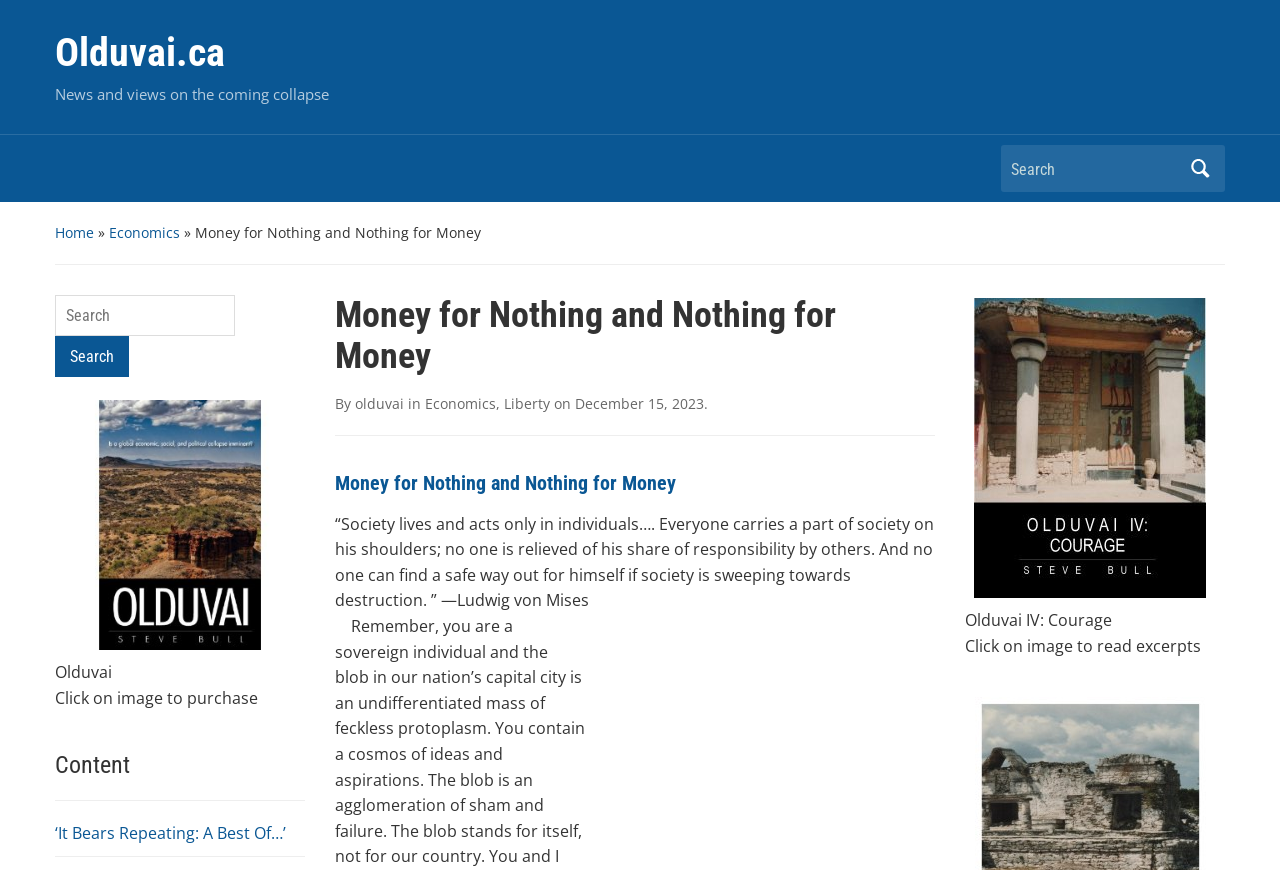Bounding box coordinates are specified in the format (top-left x, top-left y, bottom-right x, bottom-right y). All values are floating point numbers bounded between 0 and 1. Please provide the bounding box coordinate of the region this sentence describes: parent_node: Search name="s" placeholder="Search"

[0.782, 0.172, 0.923, 0.217]